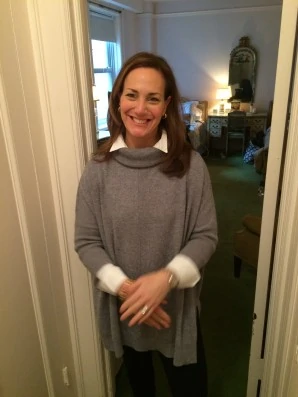How is the woman posing in the image?
Analyze the image and deliver a detailed answer to the question.

The woman is posing with her hands lightly clasped, which adds to her joyful expression and conveys a sense of confidence and comfort. Her pose is casual yet chic, reflecting a modern and effortless sense of style.